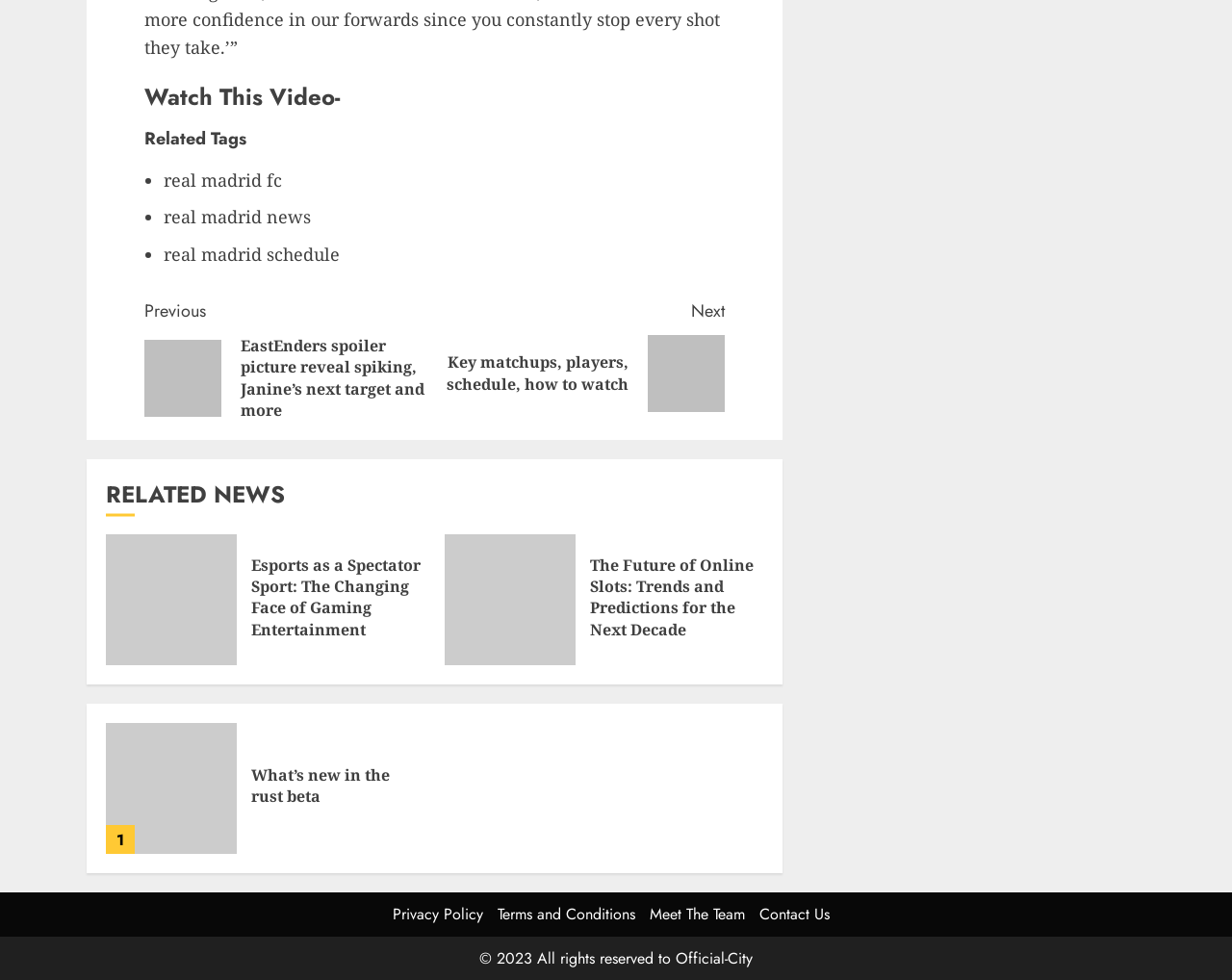Carefully examine the image and provide an in-depth answer to the question: What is the main topic of the video?

The main topic of the video is Real Madrid, which can be inferred from the heading 'Watch This Video-' and the related tags 'real madrid fc', 'real madrid news', and 'real madrid schedule'.